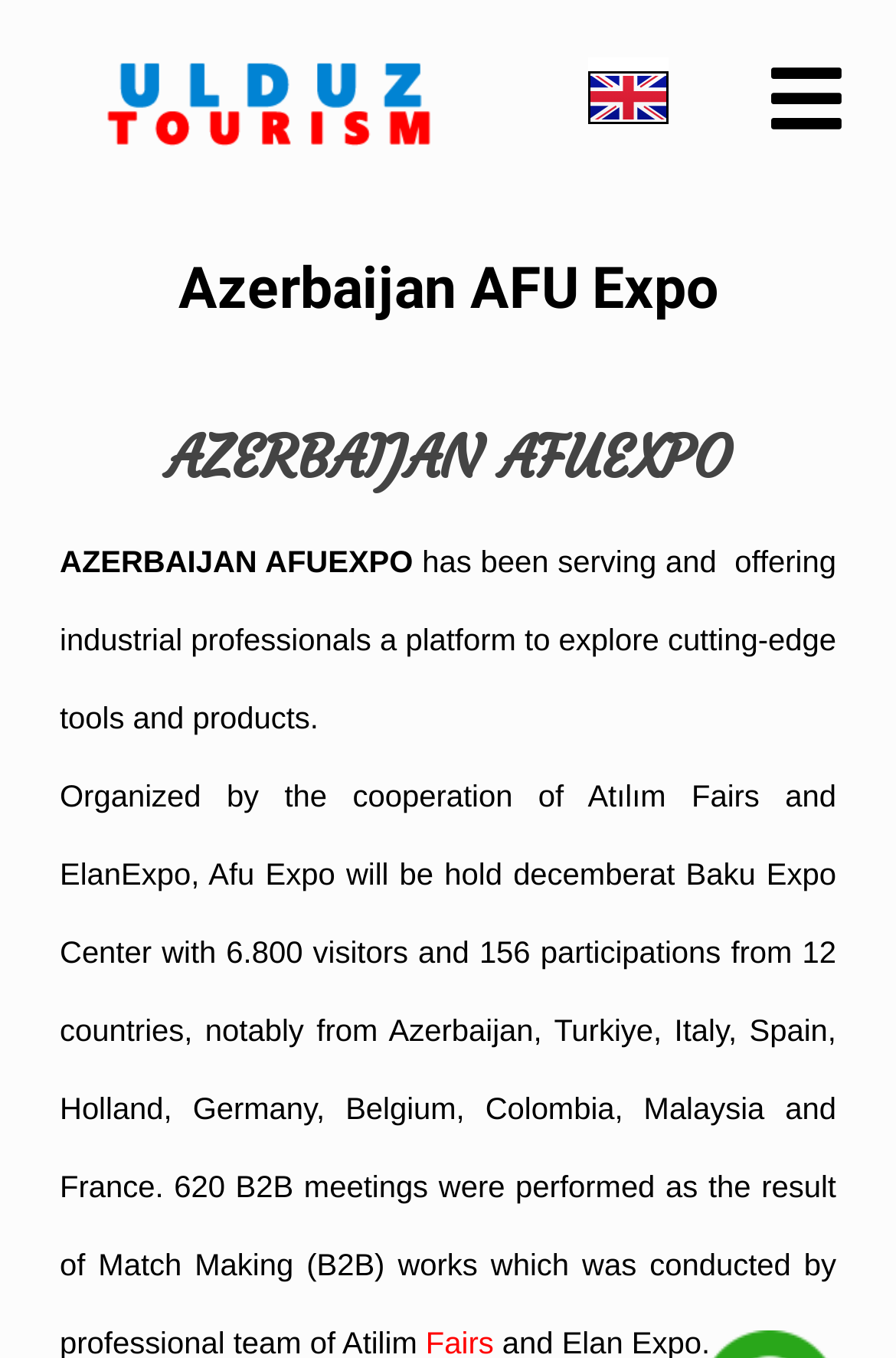Elaborate on the information and visuals displayed on the webpage.

The webpage is about Azerbaijan AFU Expo, a platform for industrial professionals to explore cutting-edge tools and products. At the top left, there is a link with no text, followed by a heading that reads "Azerbaijan AFU Expo". Below this heading, there is a larger heading that reads "AZERBAIJAN AFUEXPO". 

To the right of the top left link, there is another link that reads "English", accompanied by a small image of the English flag. Further to the right, there is another link with no text. 

Below the headings, there is a paragraph of text that summarizes the purpose of Azerbaijan AFU Expo, stating that it has been serving and offering industrial professionals a platform to explore cutting-edge tools and products. This text is centered on the page, taking up most of the width.